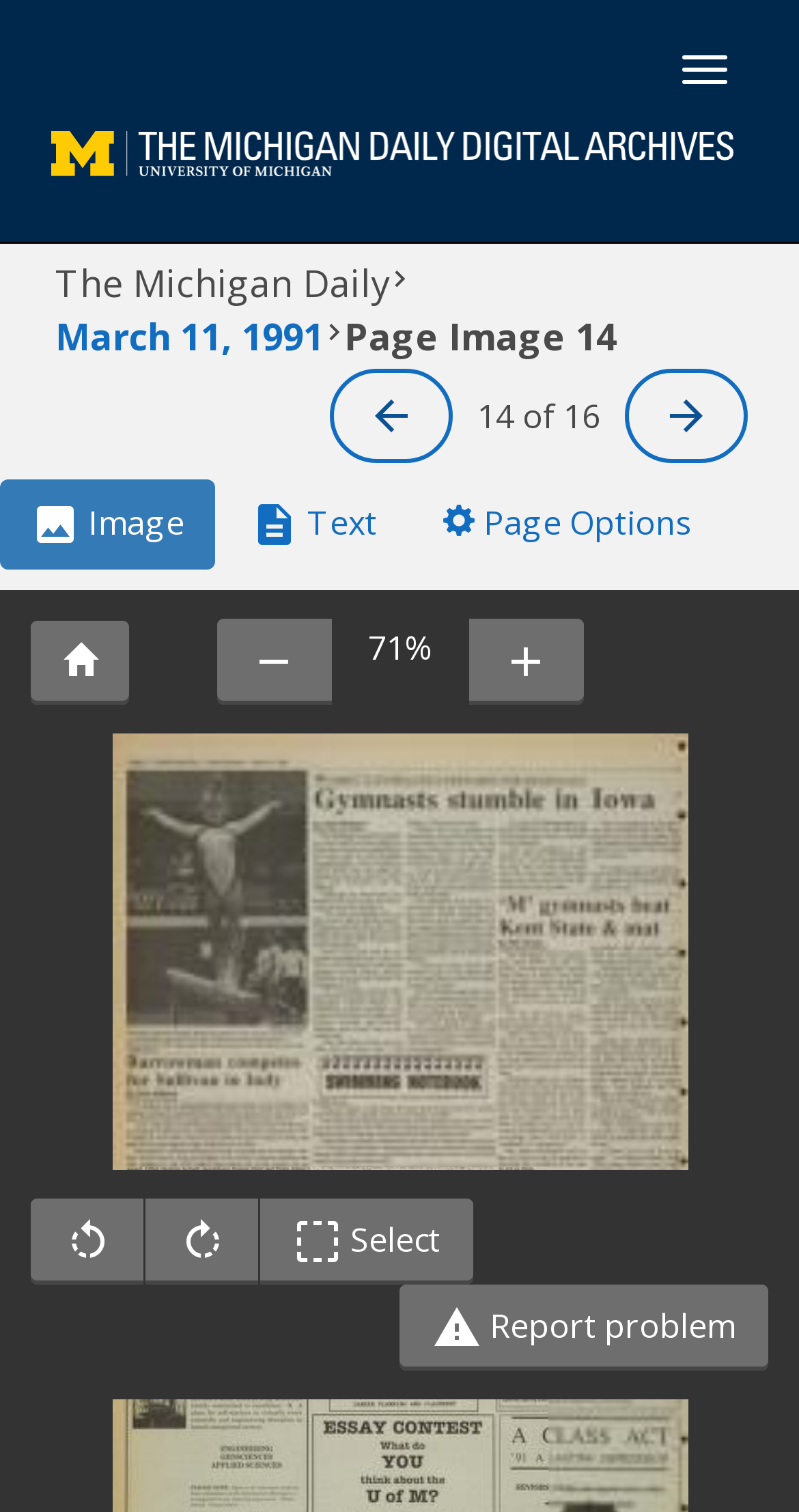Determine the bounding box coordinates of the region that needs to be clicked to achieve the task: "Toggle navigation".

[0.828, 0.024, 0.936, 0.068]